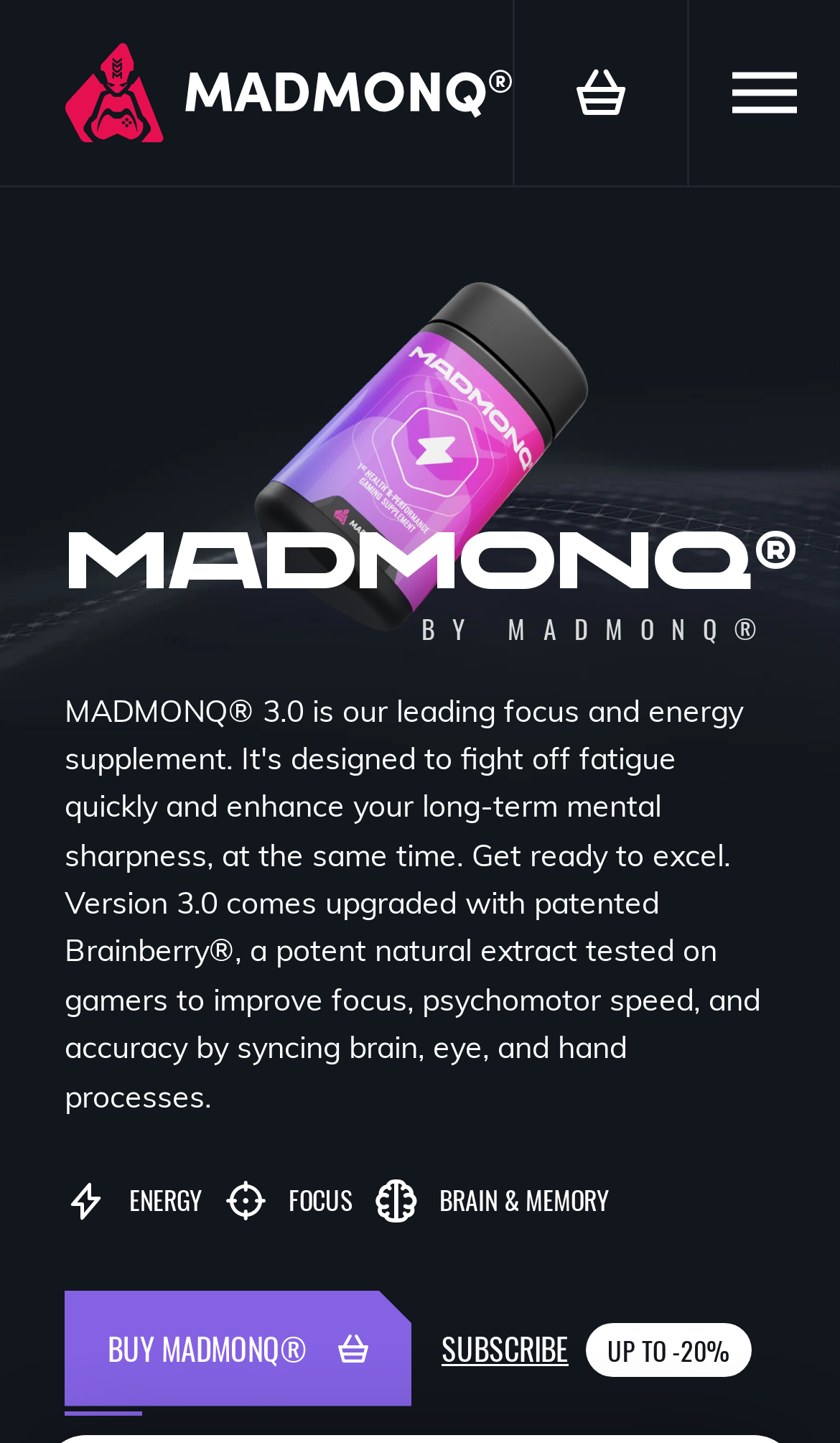Identify the bounding box coordinates for the UI element mentioned here: "BUY MADMONQ®". Provide the coordinates as four float values between 0 and 1, i.e., [left, top, right, bottom].

[0.077, 0.895, 0.49, 0.98]